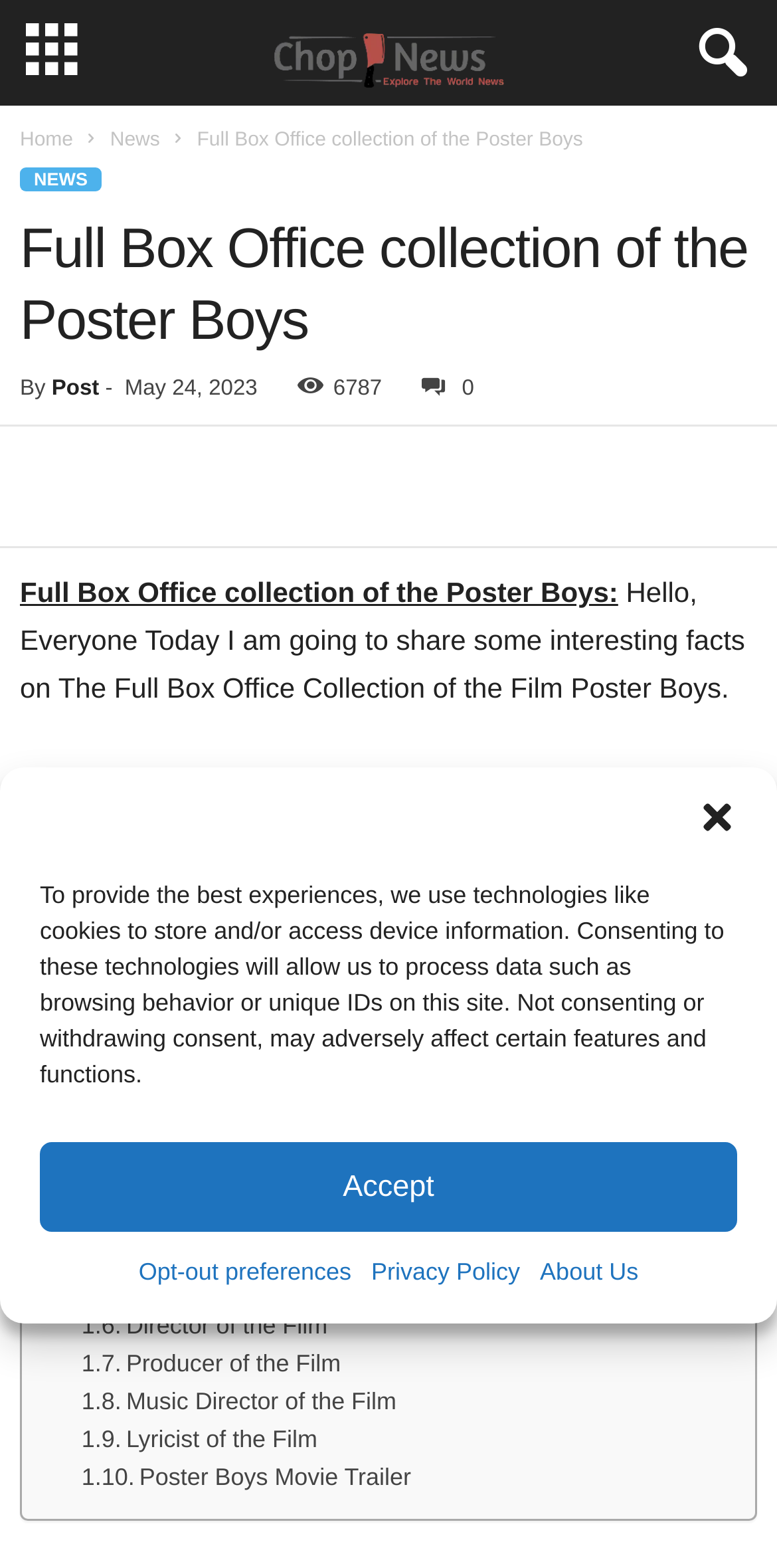Find the bounding box coordinates for the UI element that matches this description: "Accept".

[0.051, 0.728, 0.949, 0.786]